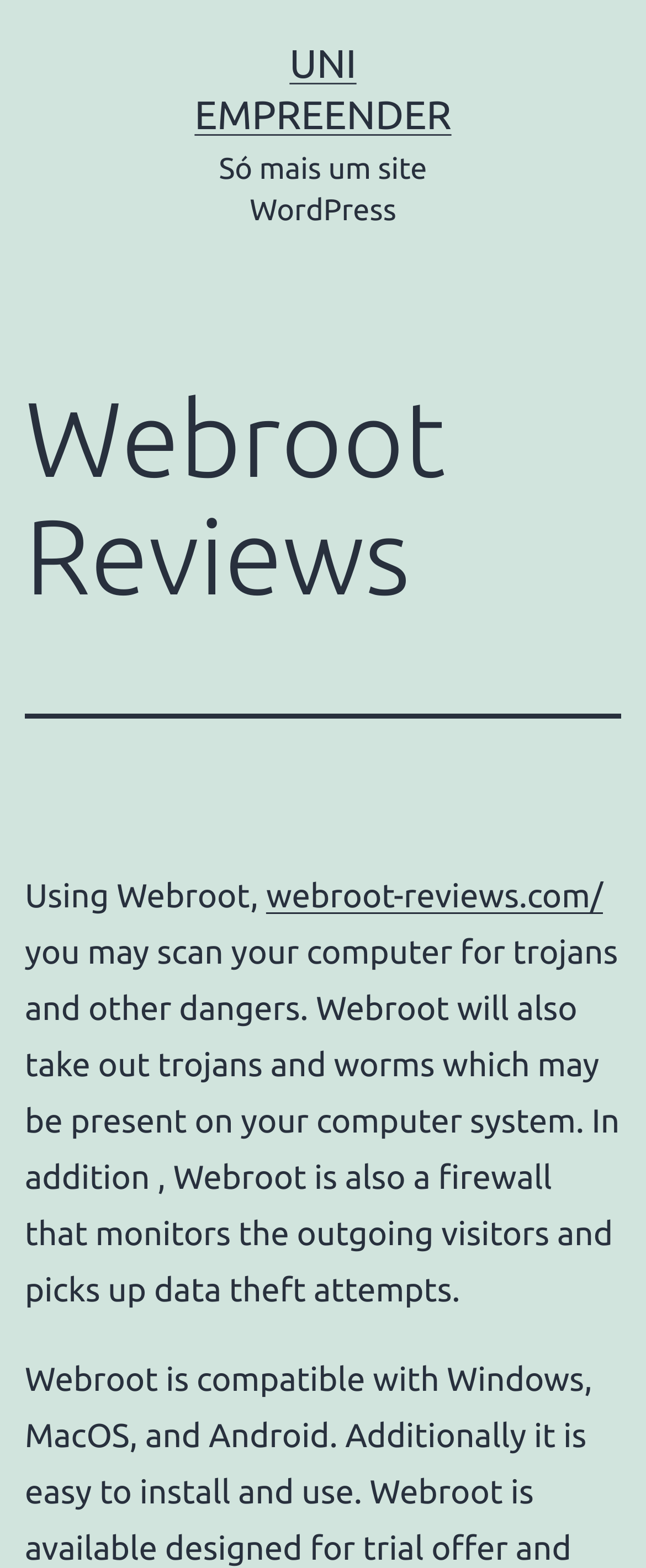Respond to the question with just a single word or phrase: 
What is the purpose of using Webroot?

Remove trojans and worms